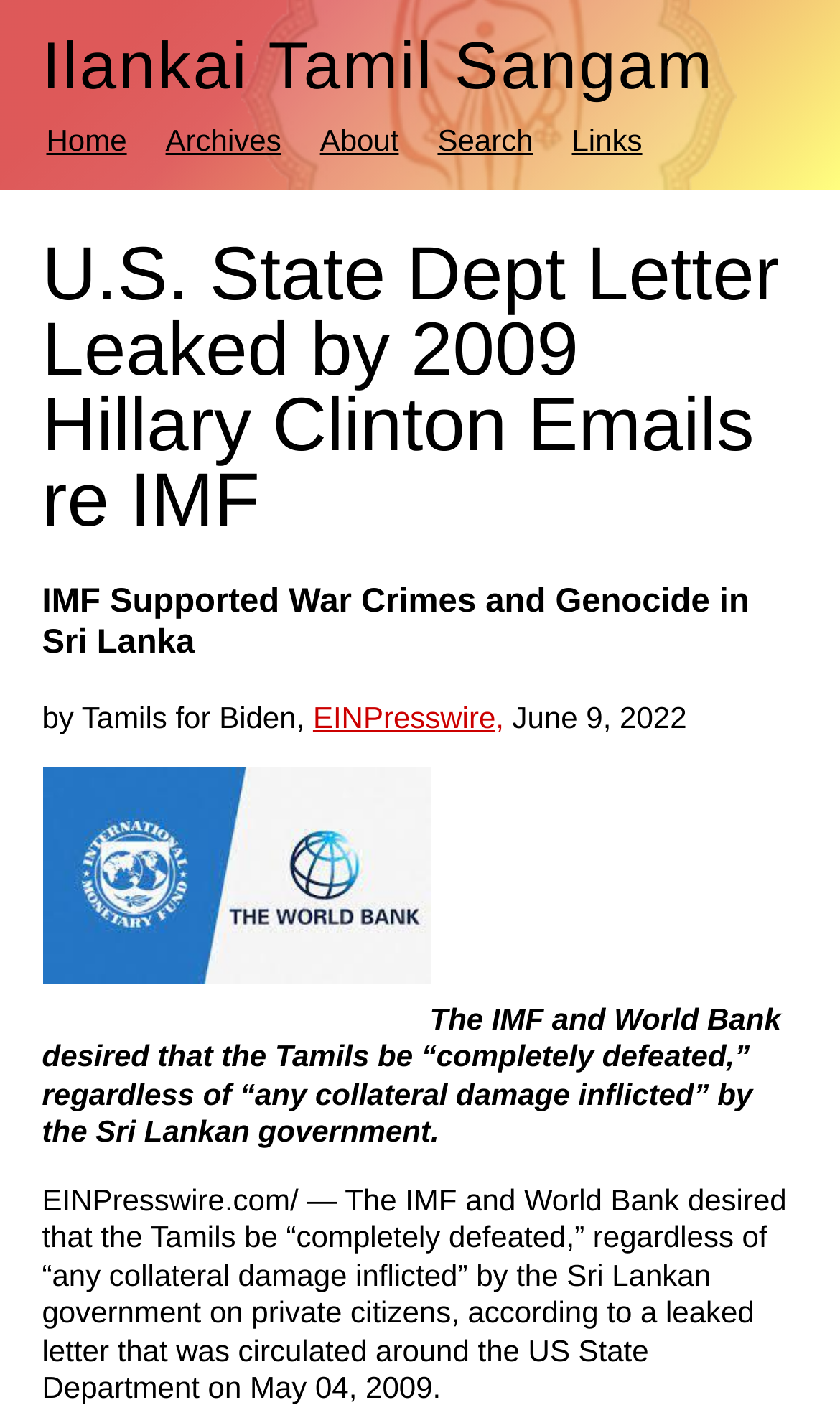Using a single word or phrase, answer the following question: 
Who is the target of the desired defeat?

Tamils